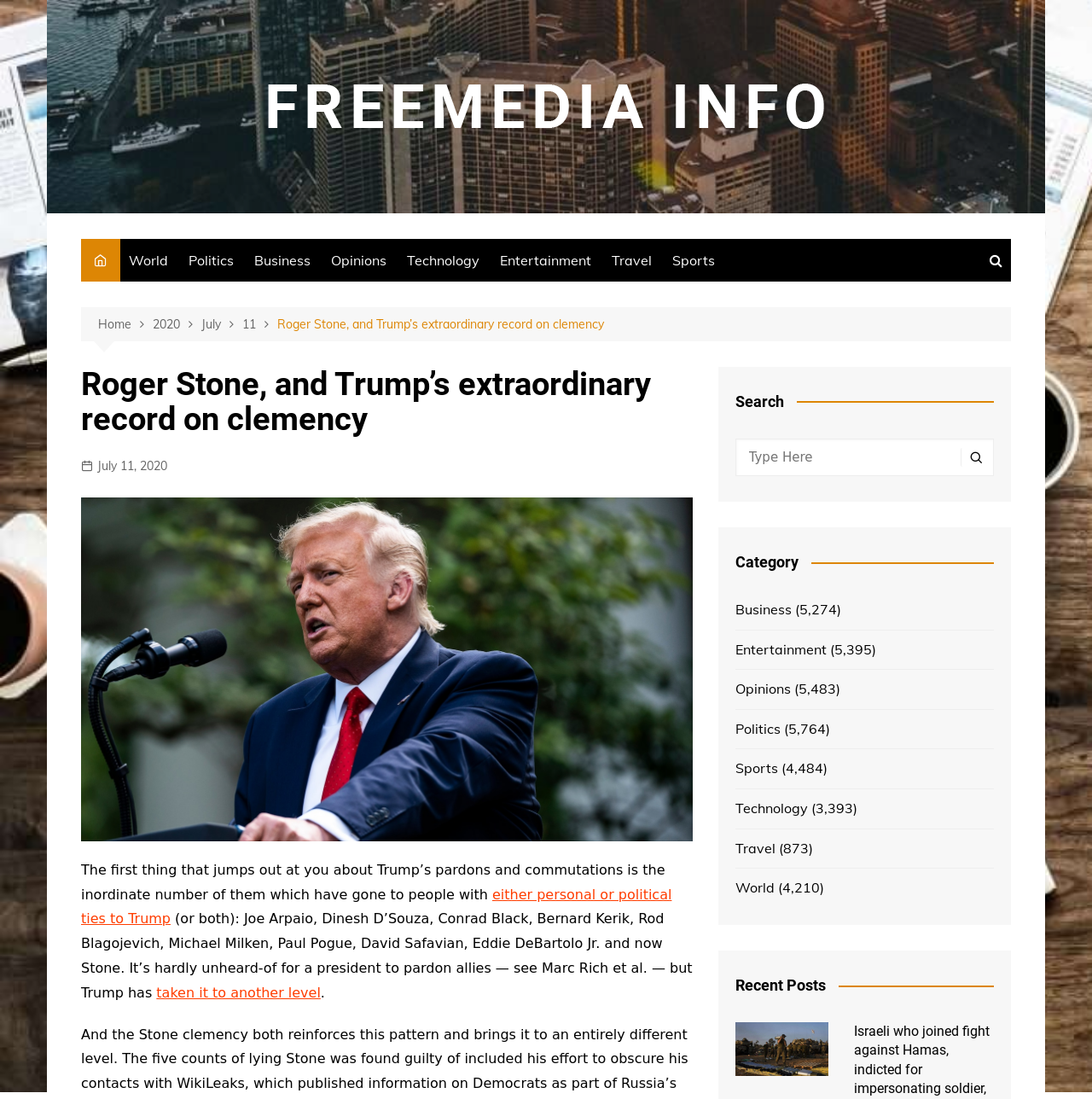Determine the bounding box coordinates of the clickable region to carry out the instruction: "Click on the FREEMEDIA link".

[0.219, 0.054, 0.781, 0.14]